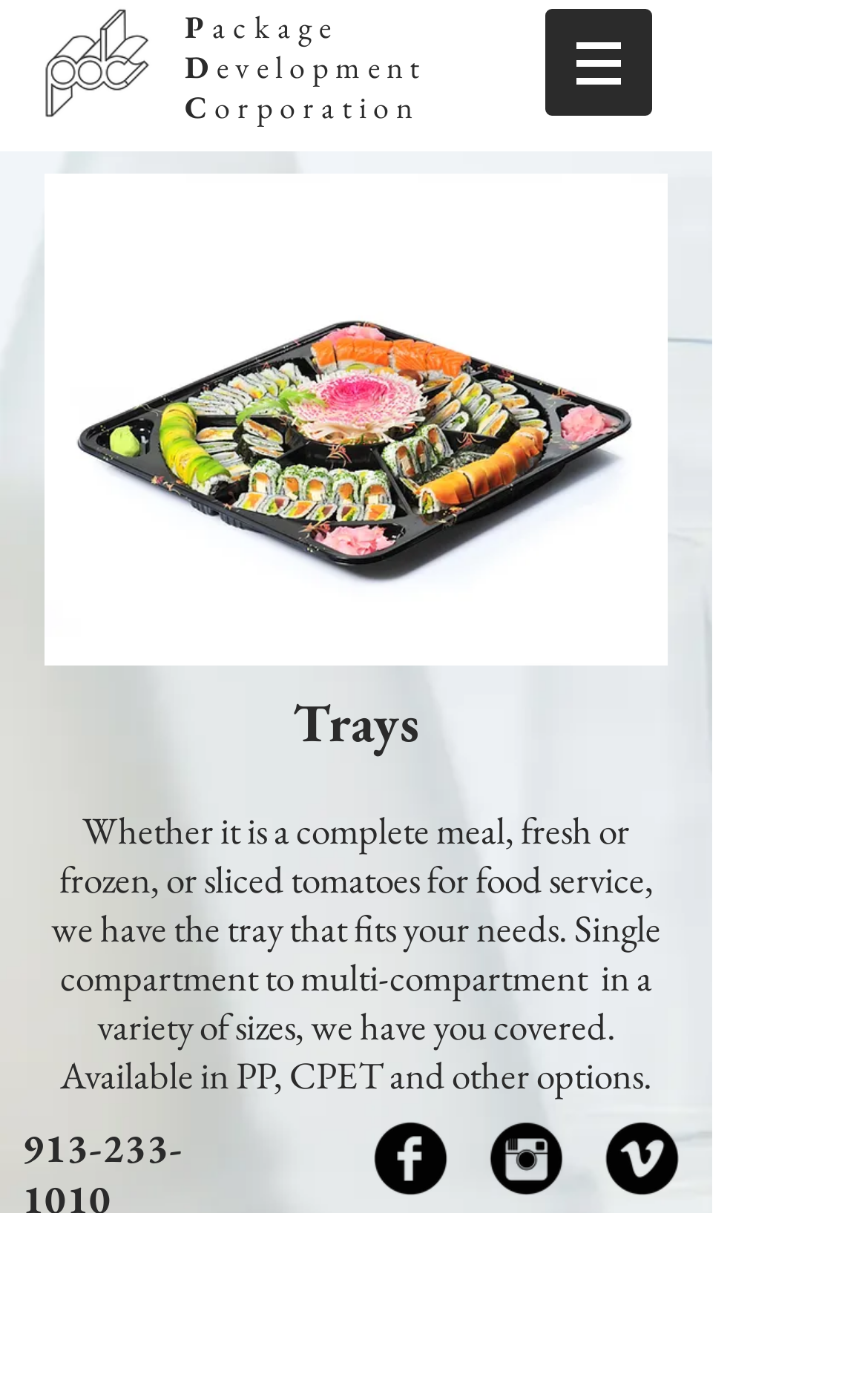Describe the entire webpage, focusing on both content and design.

The webpage is about Trays from Package Development Corporation. At the top left, there is a PDC logo image. Next to it, on the top right, there is a navigation menu labeled "Site" with a dropdown button. 

Below the navigation menu, there is a heading that reads "Package Development Corporation". 

The main content of the webpage is divided into two sections. On the left, there is a large image of a "Sushi Platter Tray". On the right, there are three headings. The first heading reads "Trays". The second heading is empty. The third heading provides a detailed description of the trays offered by the company, including their various sizes, materials, and uses.

At the bottom of the webpage, there is a section with contact information. On the left, there is a heading with a phone number "913-233-1010". On the right, there is a social media bar with links to Facebook, Instagram, and Vimeo, each represented by a black round icon. 

Finally, at the very bottom of the webpage, there is a copyright notice that reads "© 2020 Package Development Corporation".